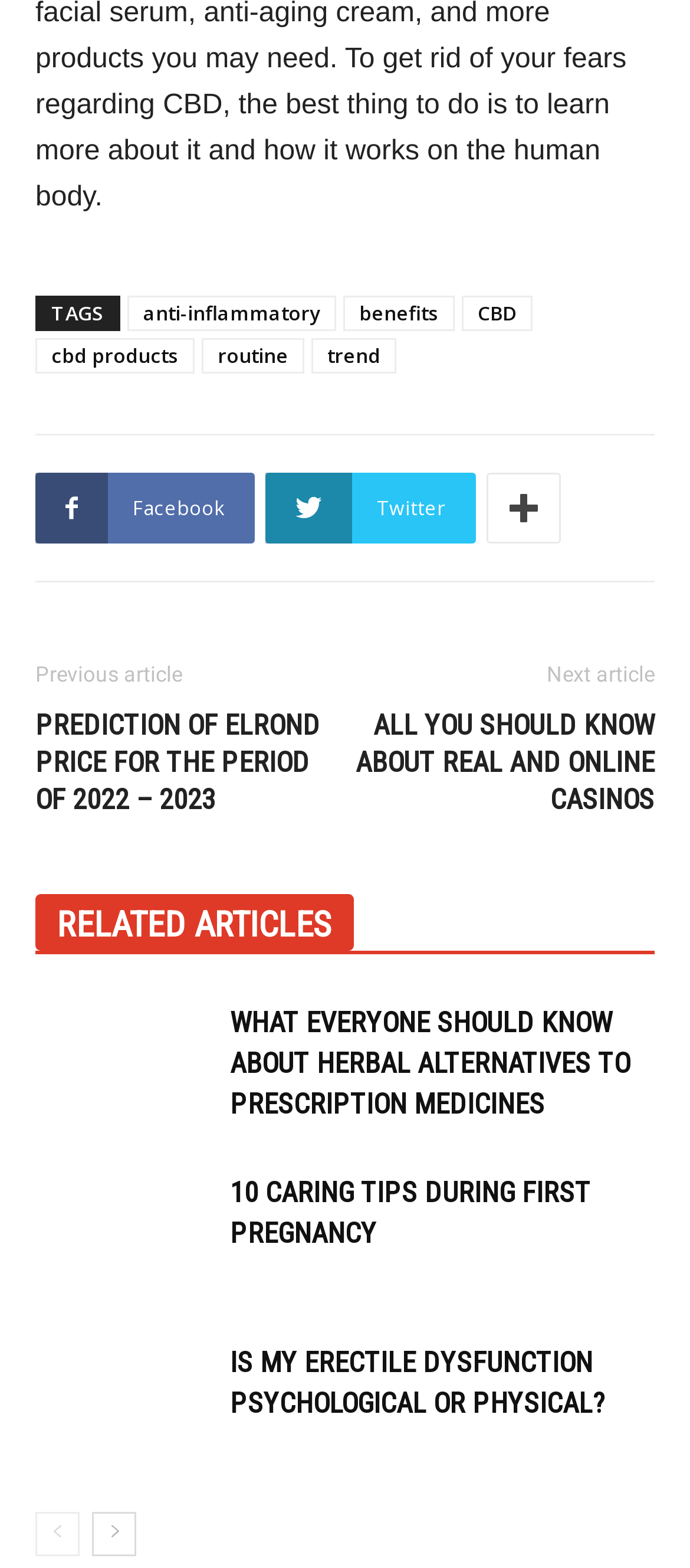Please locate the bounding box coordinates of the element's region that needs to be clicked to follow the instruction: "check the 'RELATED ARTICLES' section". The bounding box coordinates should be provided as four float numbers between 0 and 1, i.e., [left, top, right, bottom].

[0.051, 0.57, 0.949, 0.609]